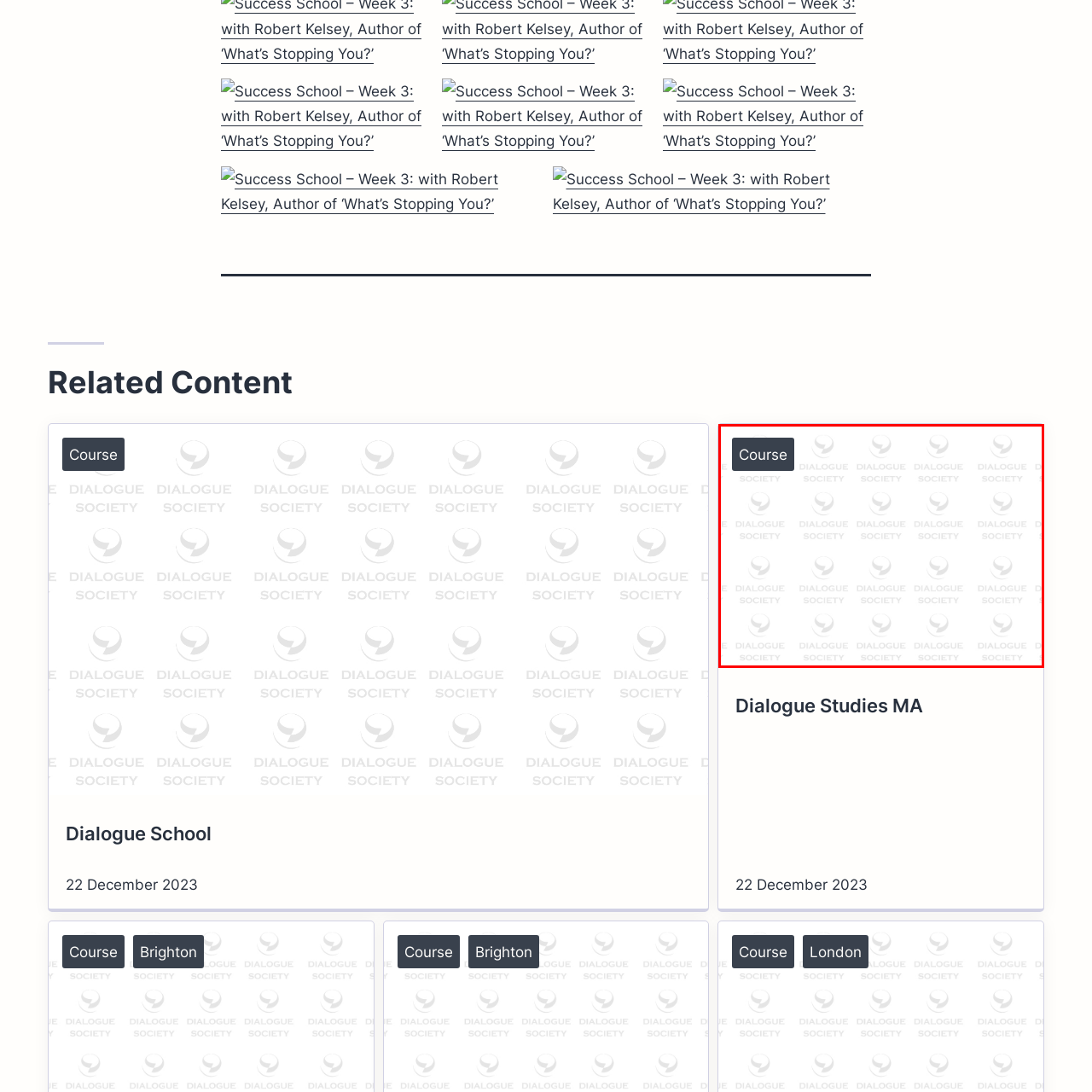What is the purpose of the 'Course' link?
Observe the image inside the red bounding box carefully and formulate a detailed answer based on what you can infer from the visual content.

The 'Course' link is likely intended to provide users with access to more information or resources related to a specific course, possibly in the field of dialogue studies or similar subjects, allowing them to engage with content relevant to their academic or professional development.